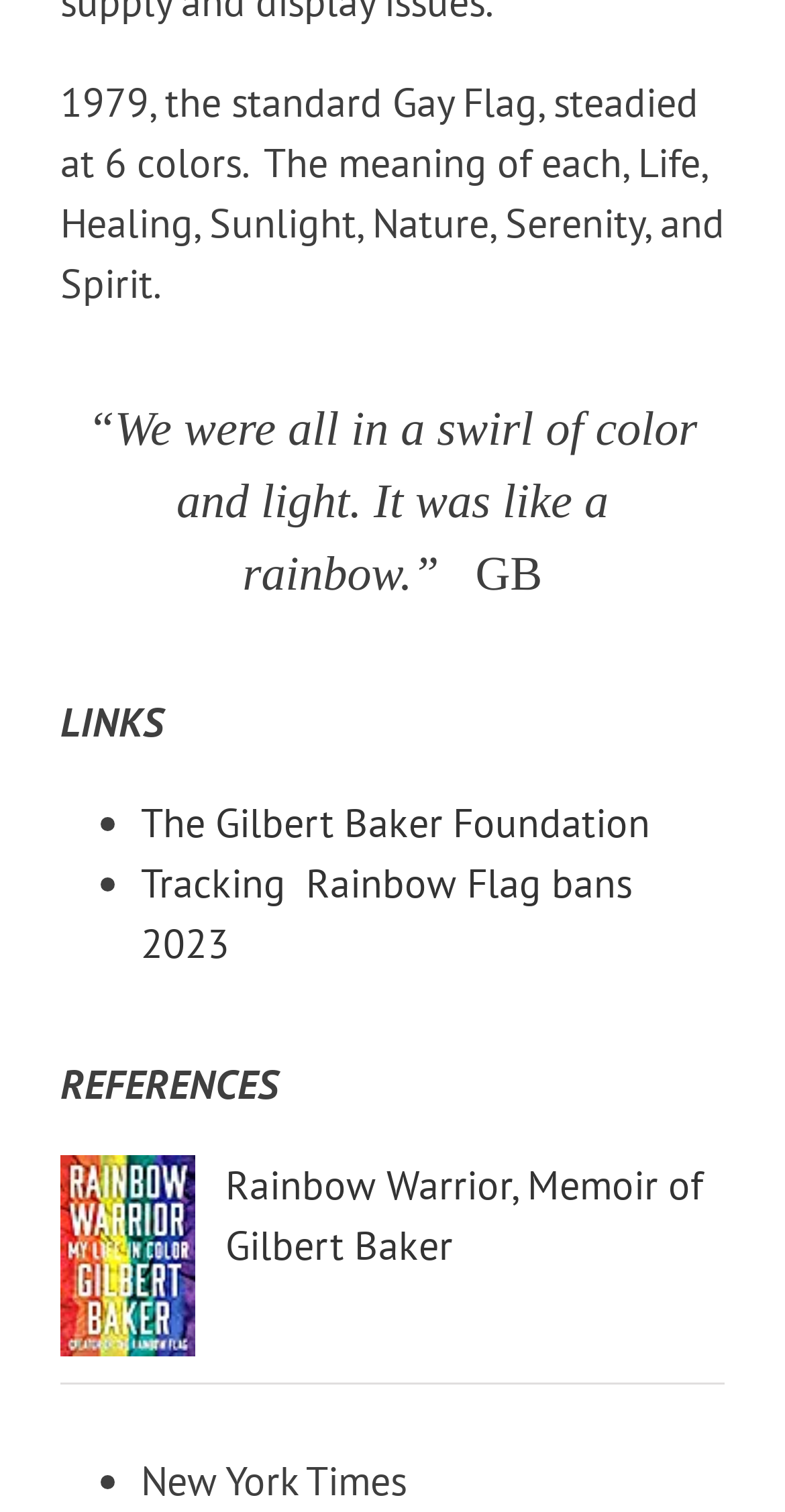Identify the bounding box coordinates for the UI element mentioned here: "Archives". Provide the coordinates as four float values between 0 and 1, i.e., [left, top, right, bottom].

None